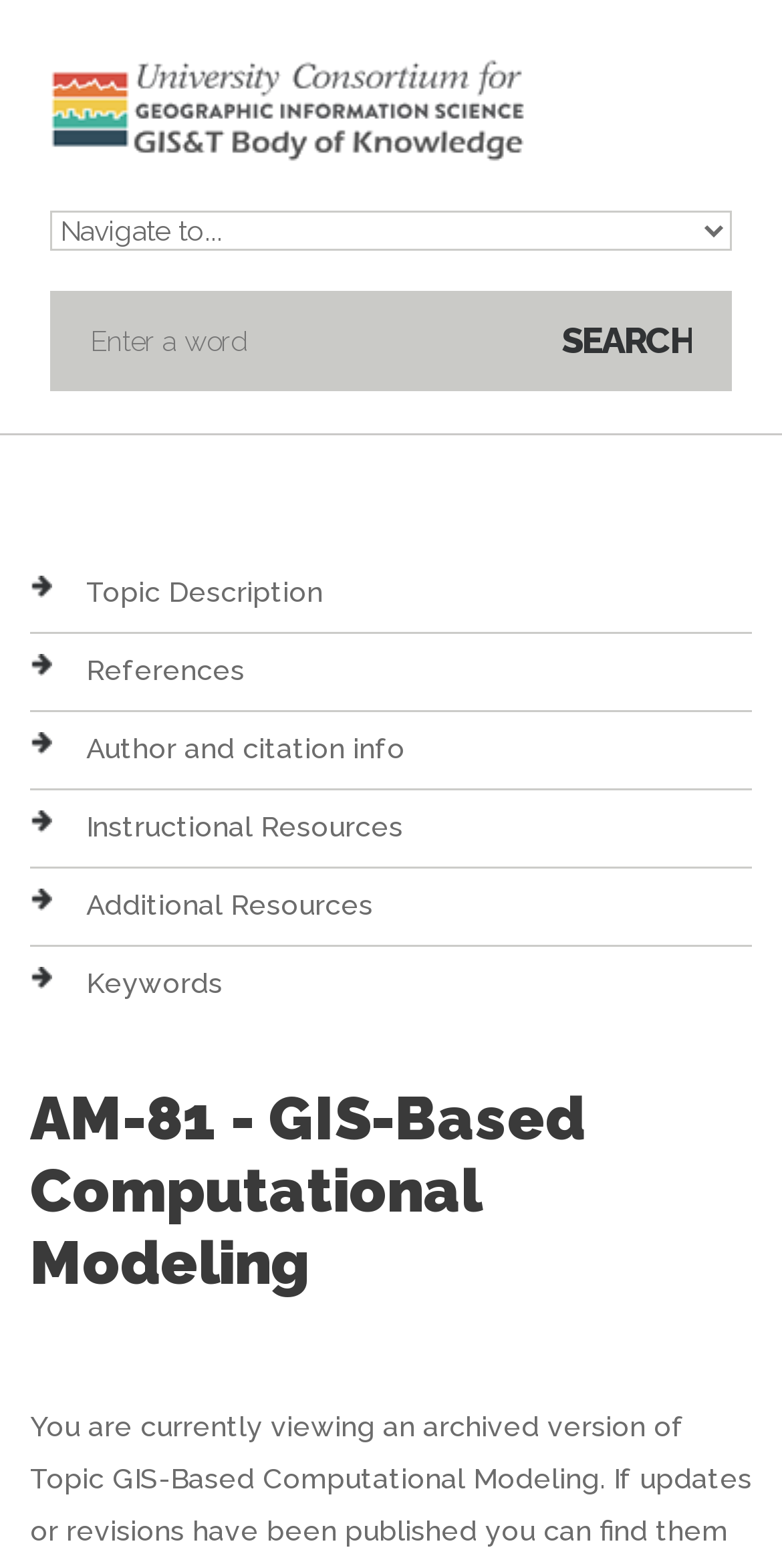What type of resources are listed under 'Instructional Resources'?
Ensure your answer is thorough and detailed.

The link 'Instructional Resources' is listed under the complementary section, which suggests that it provides additional learning materials or resources related to the topic of GIS-Based Computational Modeling.